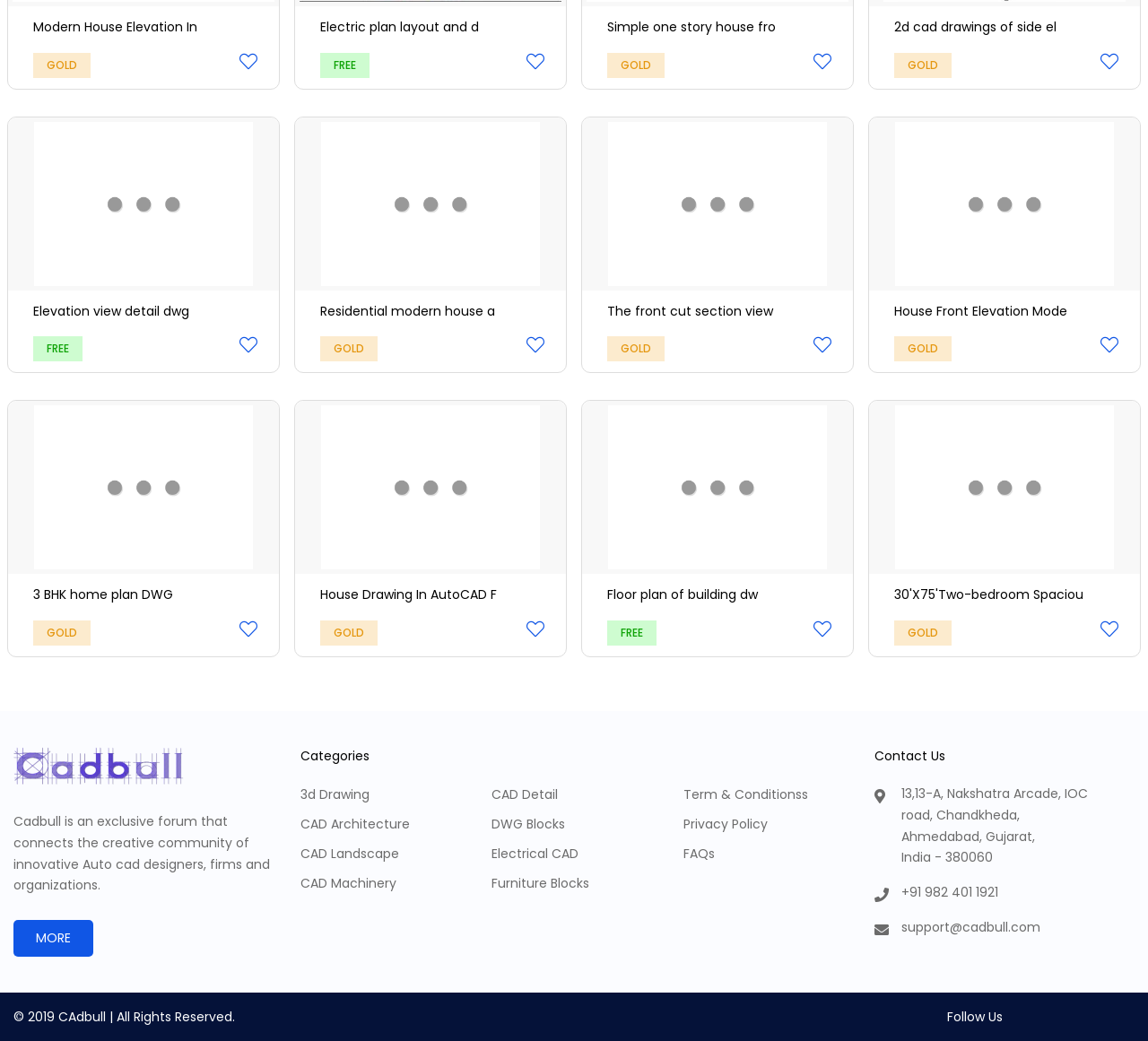Please specify the bounding box coordinates of the region to click in order to perform the following instruction: "Click the 'GOLD' button".

[0.029, 0.051, 0.079, 0.075]